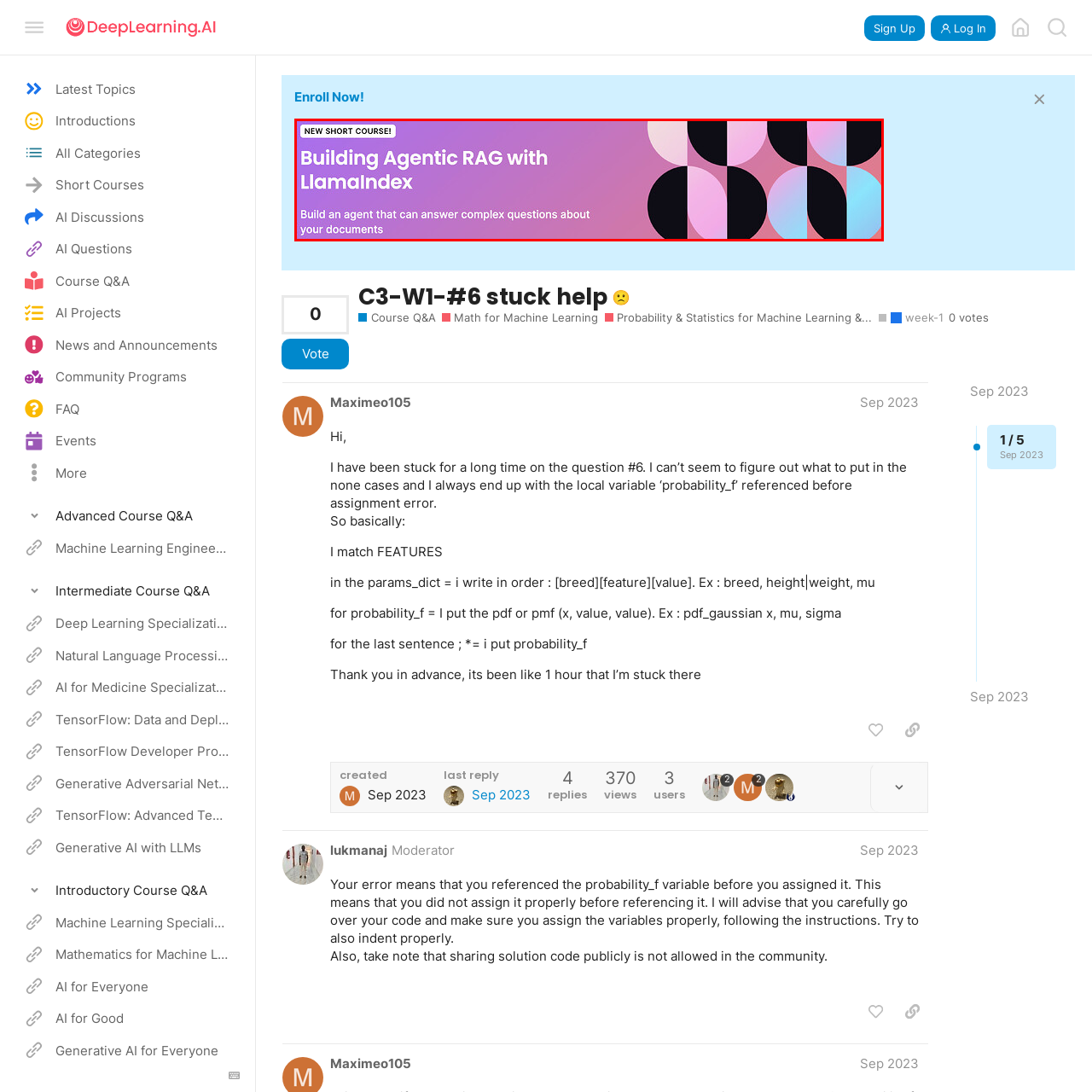What is the purpose of the short course?
Examine the image within the red bounding box and provide a comprehensive answer to the question.

The purpose of the short course can be inferred from the subtitle, which states 'Build an agent that can answer complex questions about your documents'. This suggests that the course aims to teach learners how to develop an advanced AI system capable of processing and understanding information effectively.